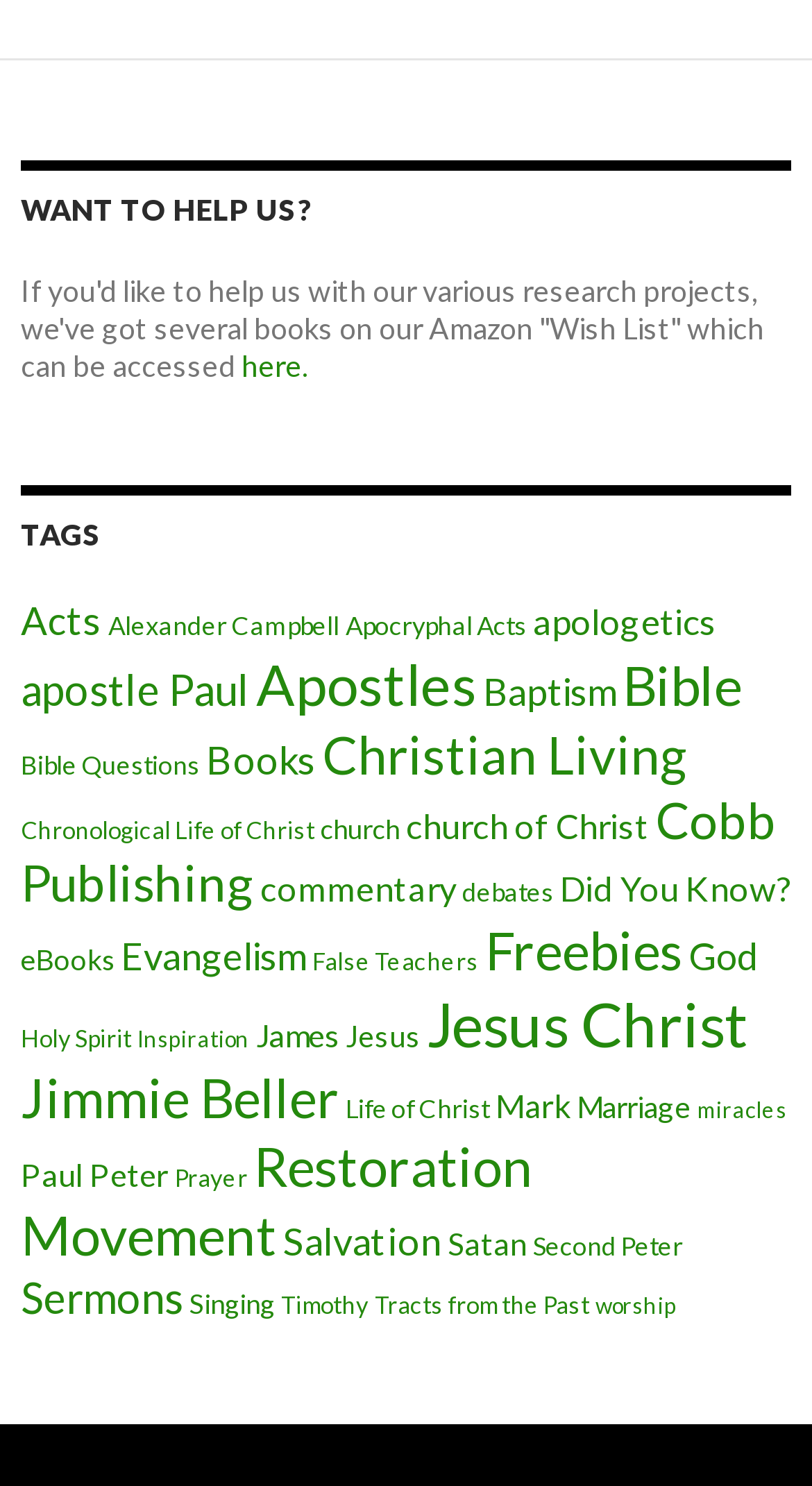Given the webpage screenshot and the description, determine the bounding box coordinates (top-left x, top-left y, bottom-right x, bottom-right y) that define the location of the UI element matching this description: Mark

[0.61, 0.731, 0.703, 0.757]